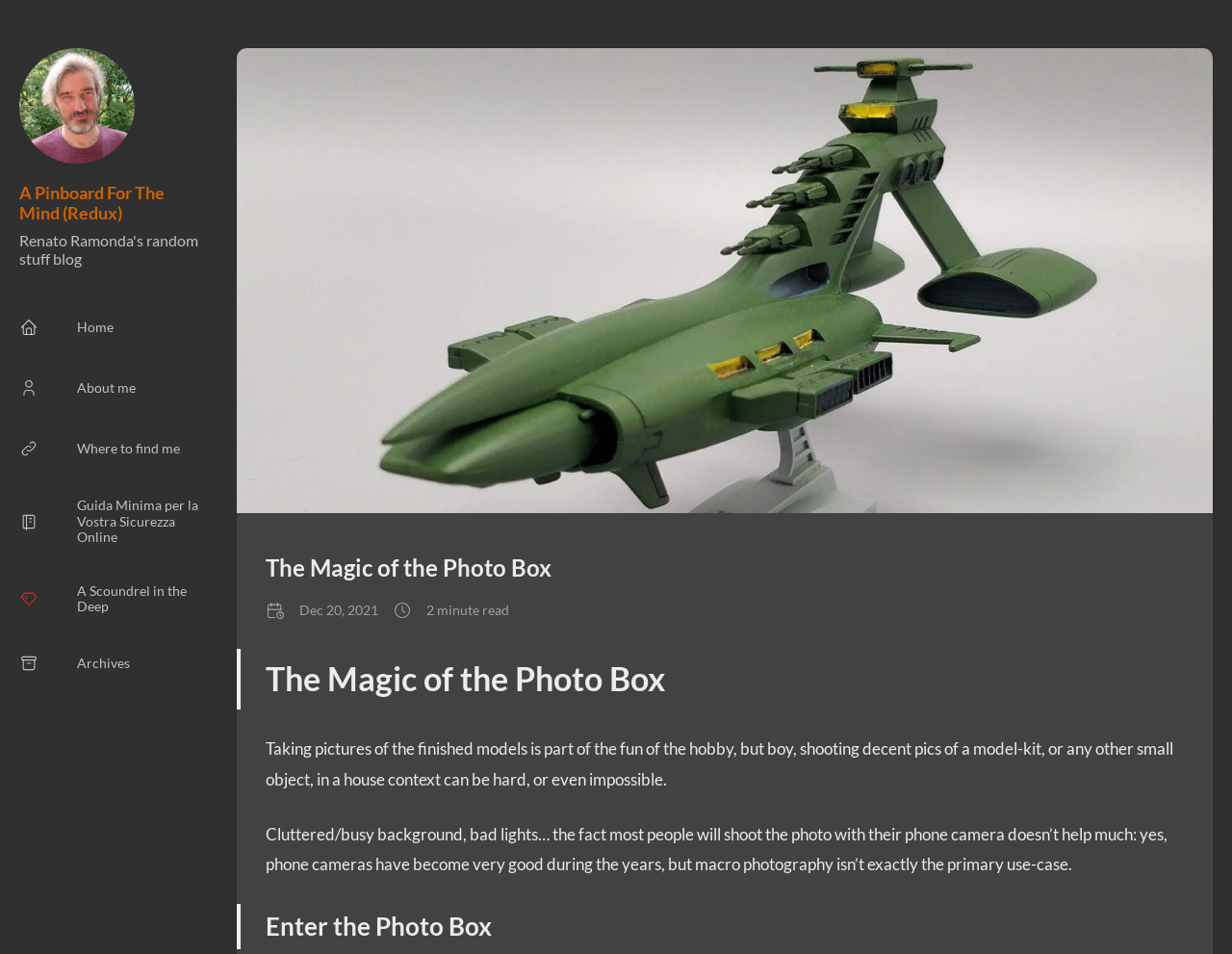What is the date of the blog post?
Using the image, give a concise answer in the form of a single word or short phrase.

Dec 20, 2021